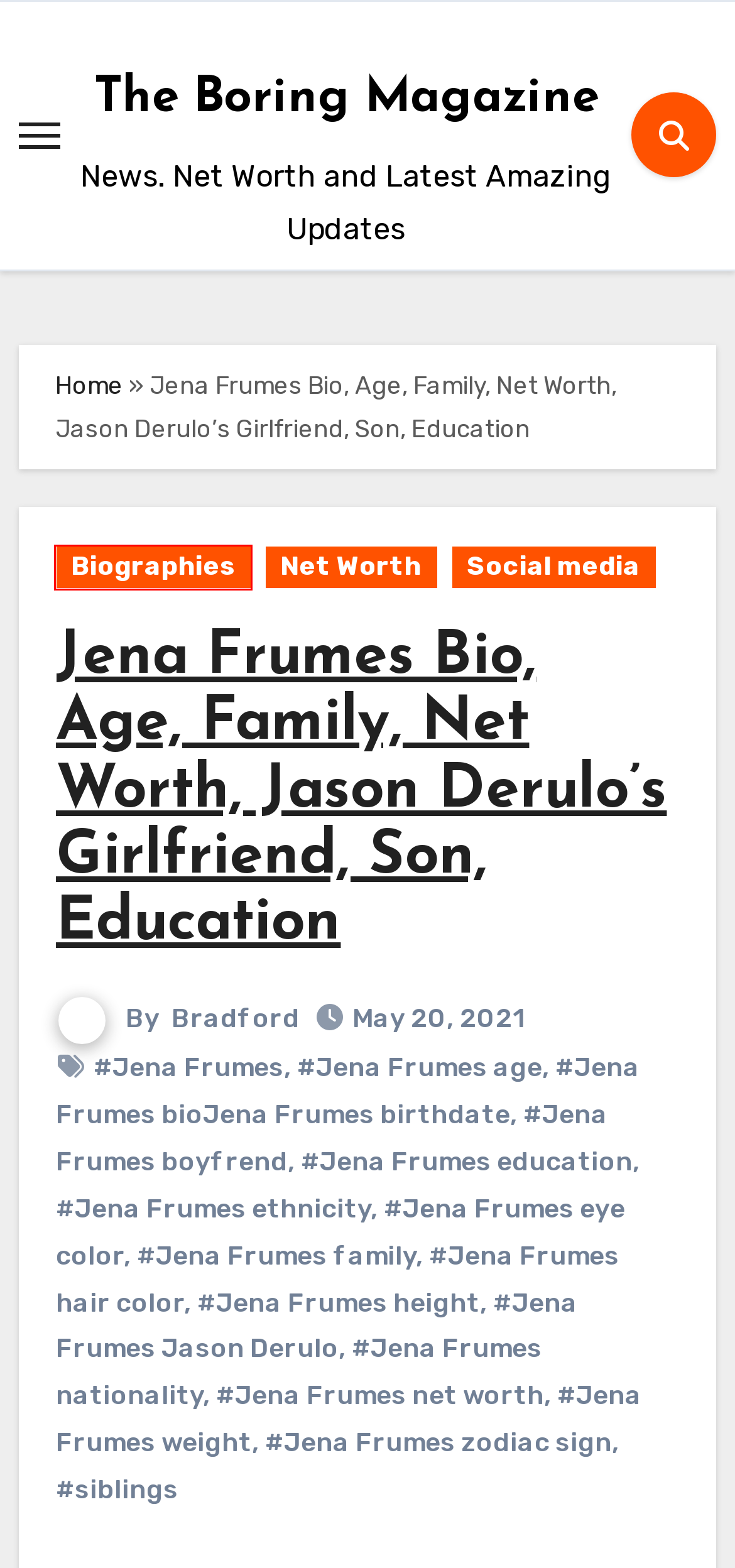Examine the screenshot of a webpage with a red bounding box around a UI element. Your task is to identify the webpage description that best corresponds to the new webpage after clicking the specified element. The given options are:
A. siblings Archives - The Boring Magazine
B. Jena Frumes net worth Archives - The Boring Magazine
C. Home - The Boring Magazine
D. Jena Frumes nationality Archives - The Boring Magazine
E. Biographies - The Boring Magazine
F. Net Worth Archives - The Boring Magazine
G. Jena Frumes education Archives - The Boring Magazine
H. Bradford, Author at The Boring Magazine

E